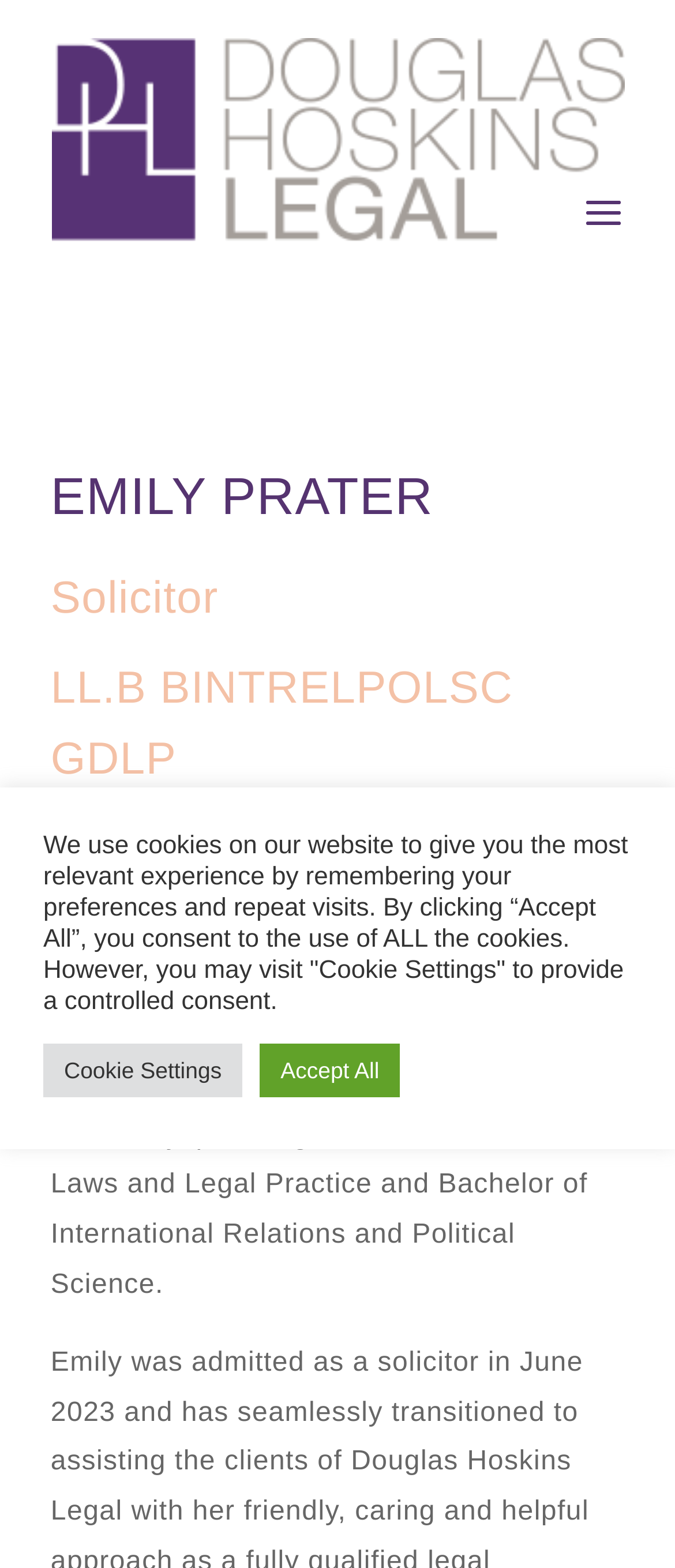Based on the element description "Cookie Settings", predict the bounding box coordinates of the UI element.

[0.064, 0.666, 0.359, 0.7]